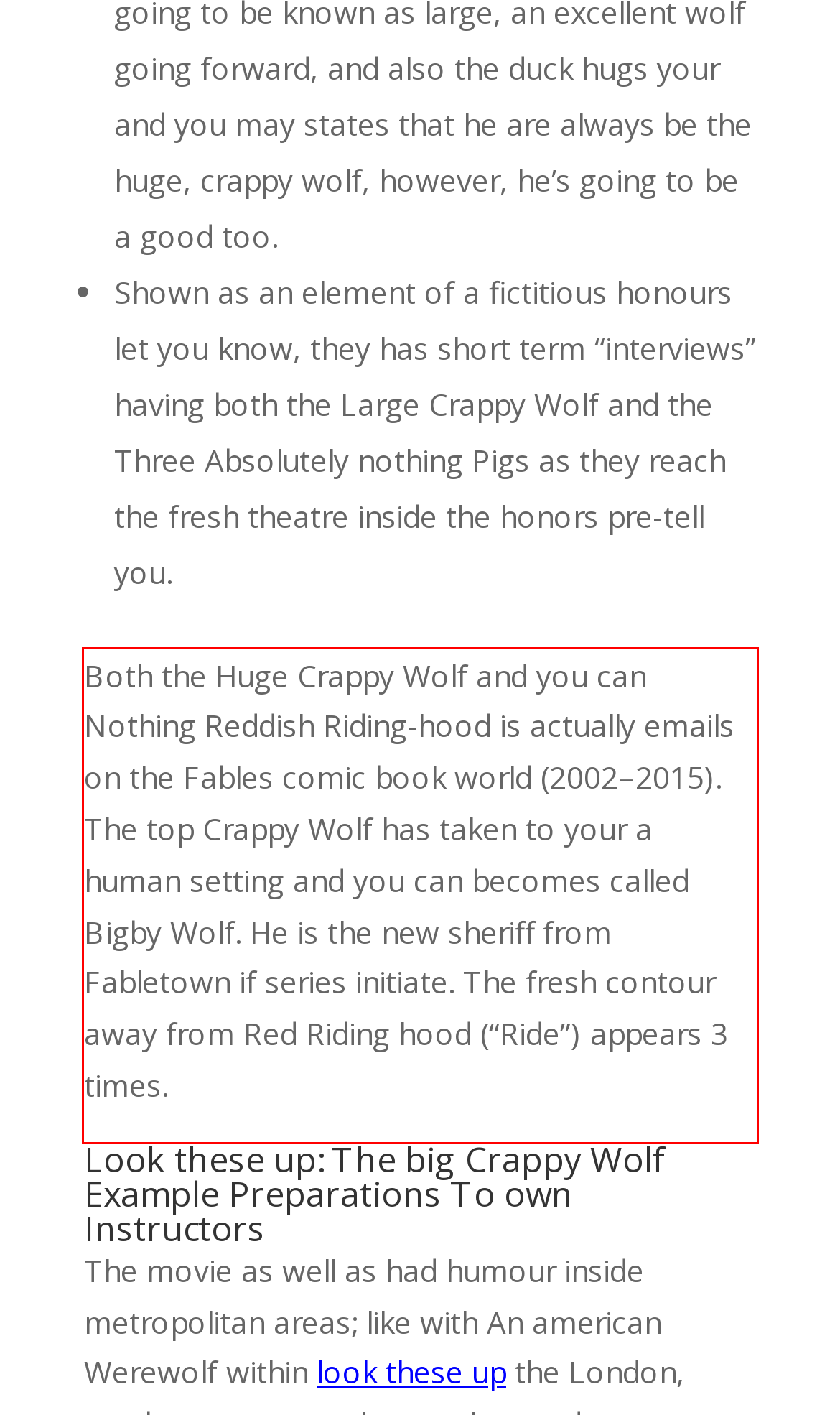Extract and provide the text found inside the red rectangle in the screenshot of the webpage.

Both the Huge Crappy Wolf and you can Nothing Reddish Riding-hood is actually emails on the Fables comic book world (2002–2015). The top Crappy Wolf has taken to your a human setting and you can becomes called Bigby Wolf. He is the new sheriff from Fabletown if series initiate. The fresh contour away from Red Riding hood (“Ride”) appears 3 times.